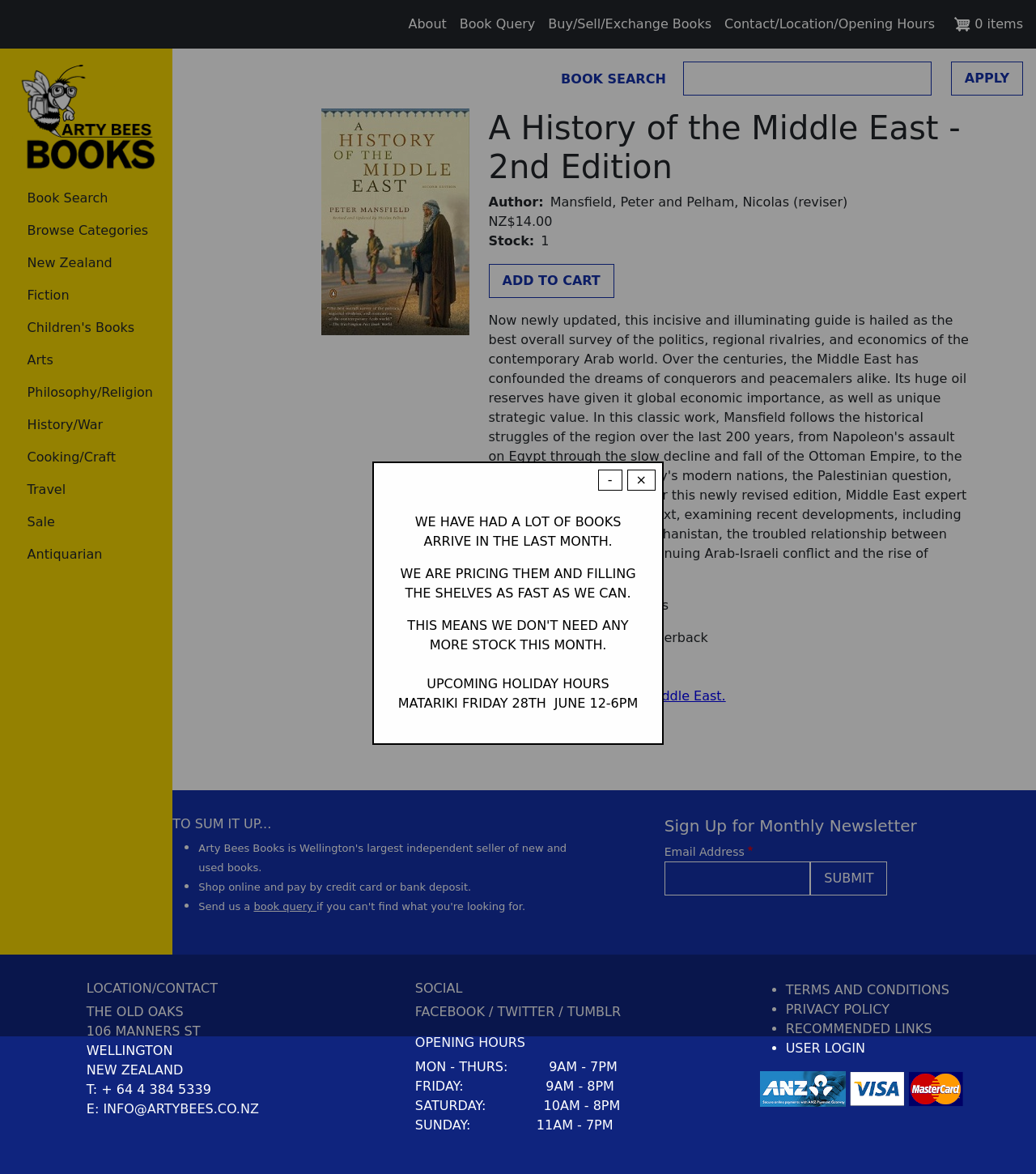Please provide the bounding box coordinates for the element that needs to be clicked to perform the instruction: "Sign up for newsletter". The coordinates must consist of four float numbers between 0 and 1, formatted as [left, top, right, bottom].

[0.641, 0.734, 0.782, 0.763]